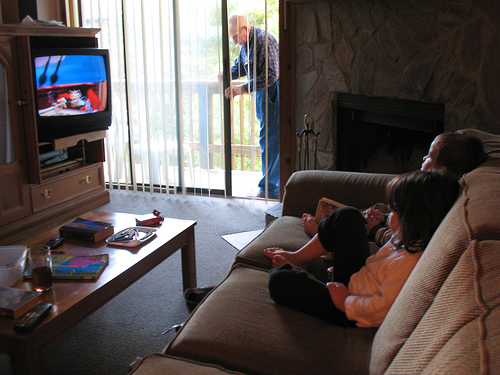Using the information shown in the image, answer the question with as much detail as possible: What is the elderly man doing outside?

As described in the caption, nearby, a door leads to a patio where an elderly man is seen tending to the outside, adding a sense of familial connection and daily life to the scene.